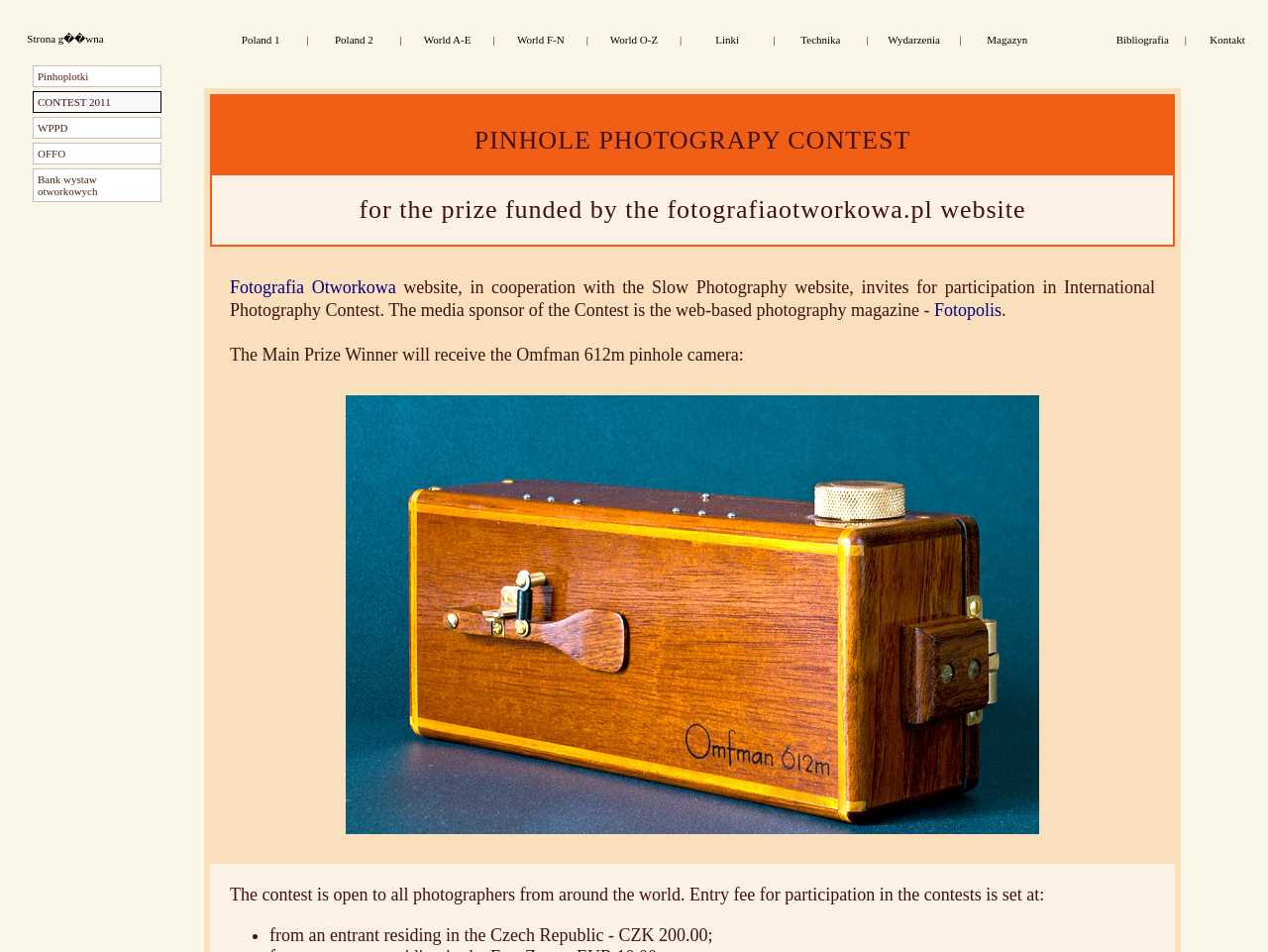Please provide a one-word or phrase answer to the question: 
What is the prize for the main winner of the contest?

Omfman 612m pinhole camera